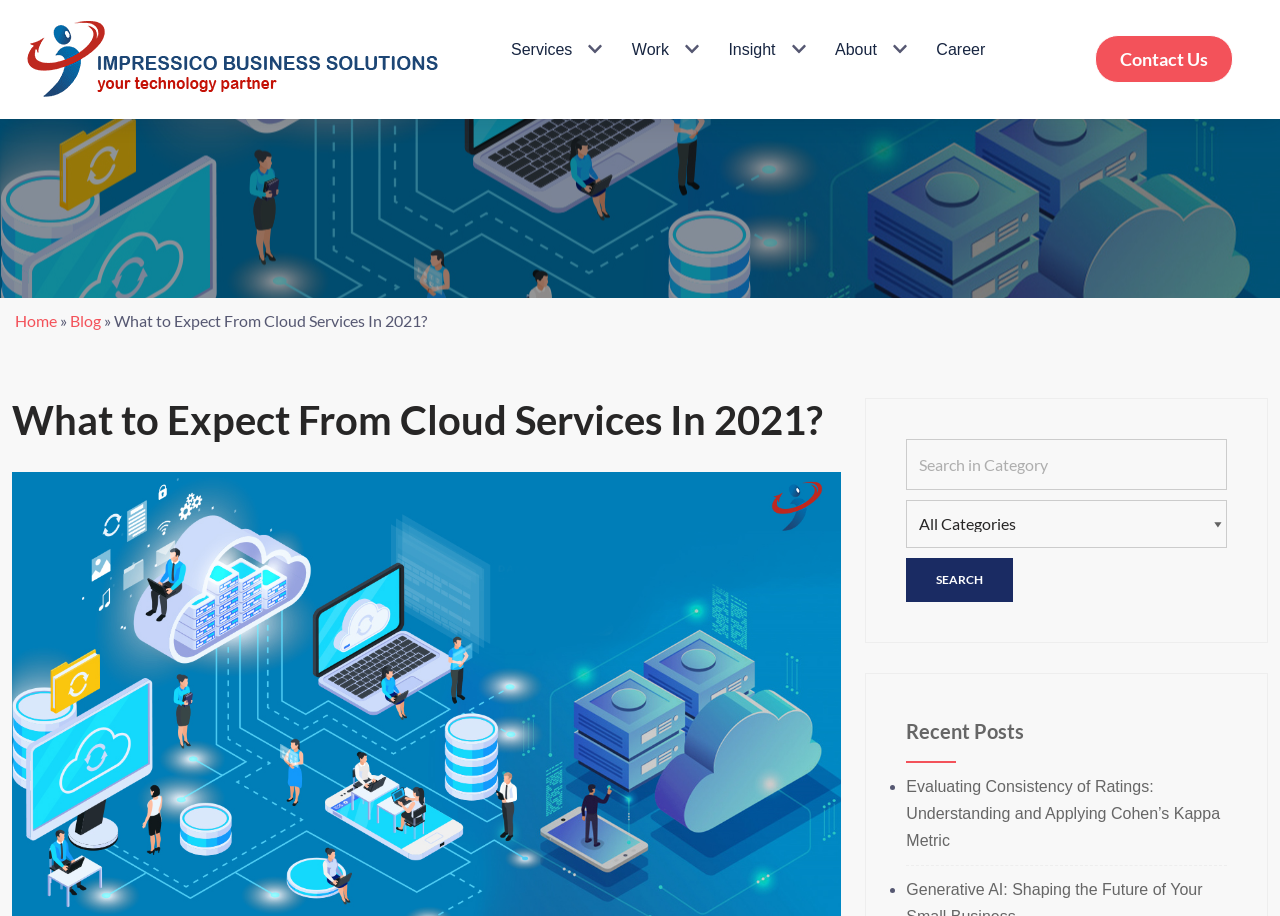Find the bounding box coordinates of the element I should click to carry out the following instruction: "Click on the 'Contact Us' link".

[0.855, 0.039, 0.963, 0.091]